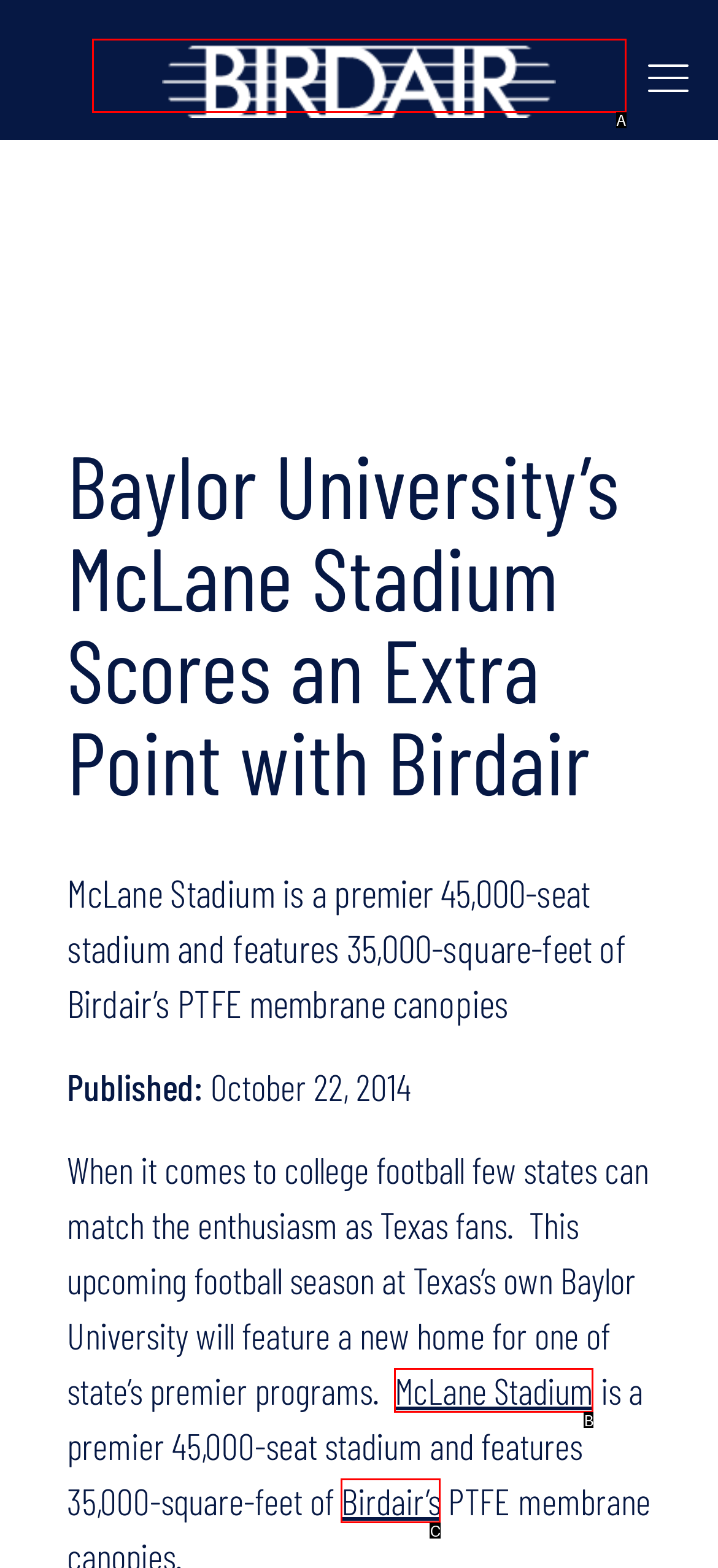Which lettered UI element aligns with this description: New
Provide your answer using the letter from the available choices.

None